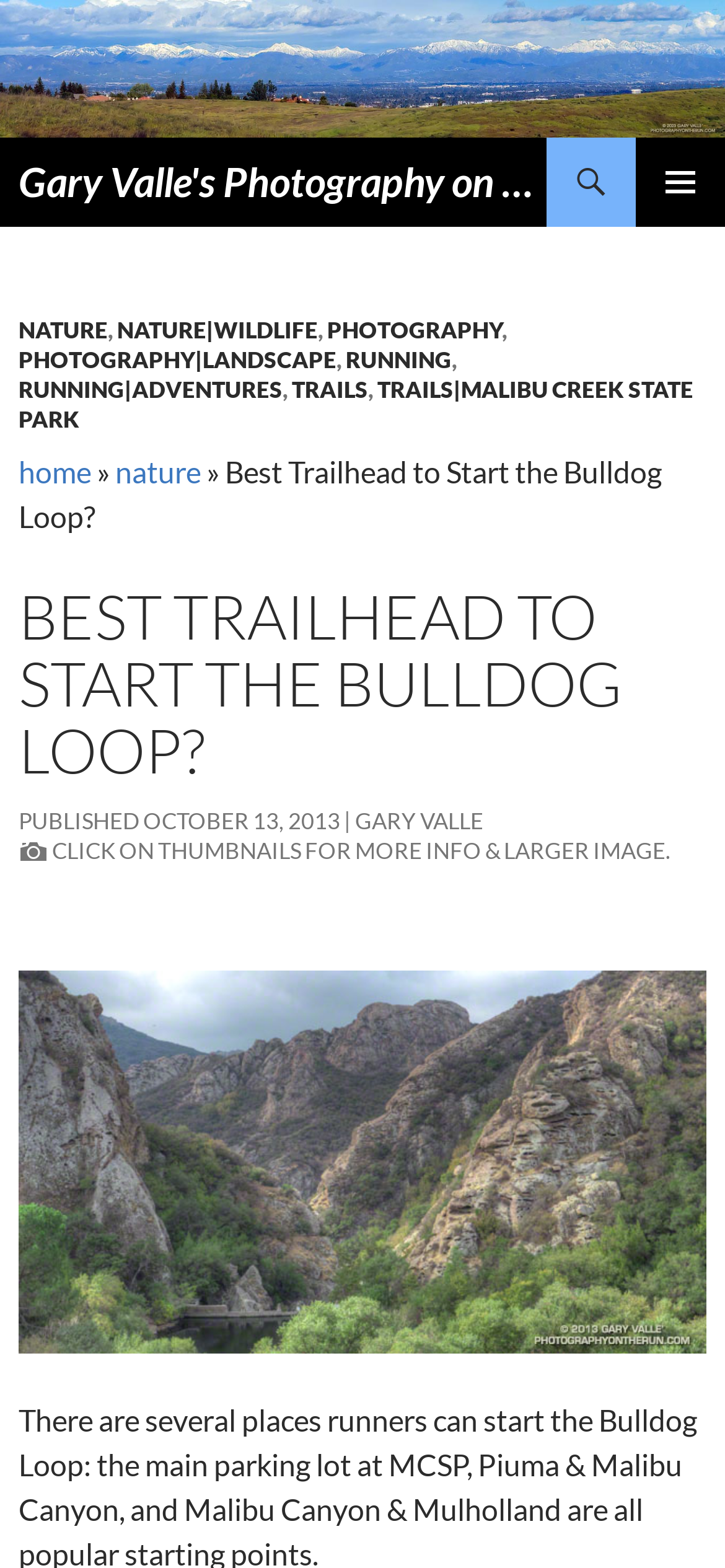What is the purpose of the page?
Answer the question with a detailed explanation, including all necessary information.

The purpose of the page can be inferred from the heading 'BEST TRAILHEAD TO START THE BULLDOG LOOP?' and the content of the page, which provides information about the trail and its starting points.